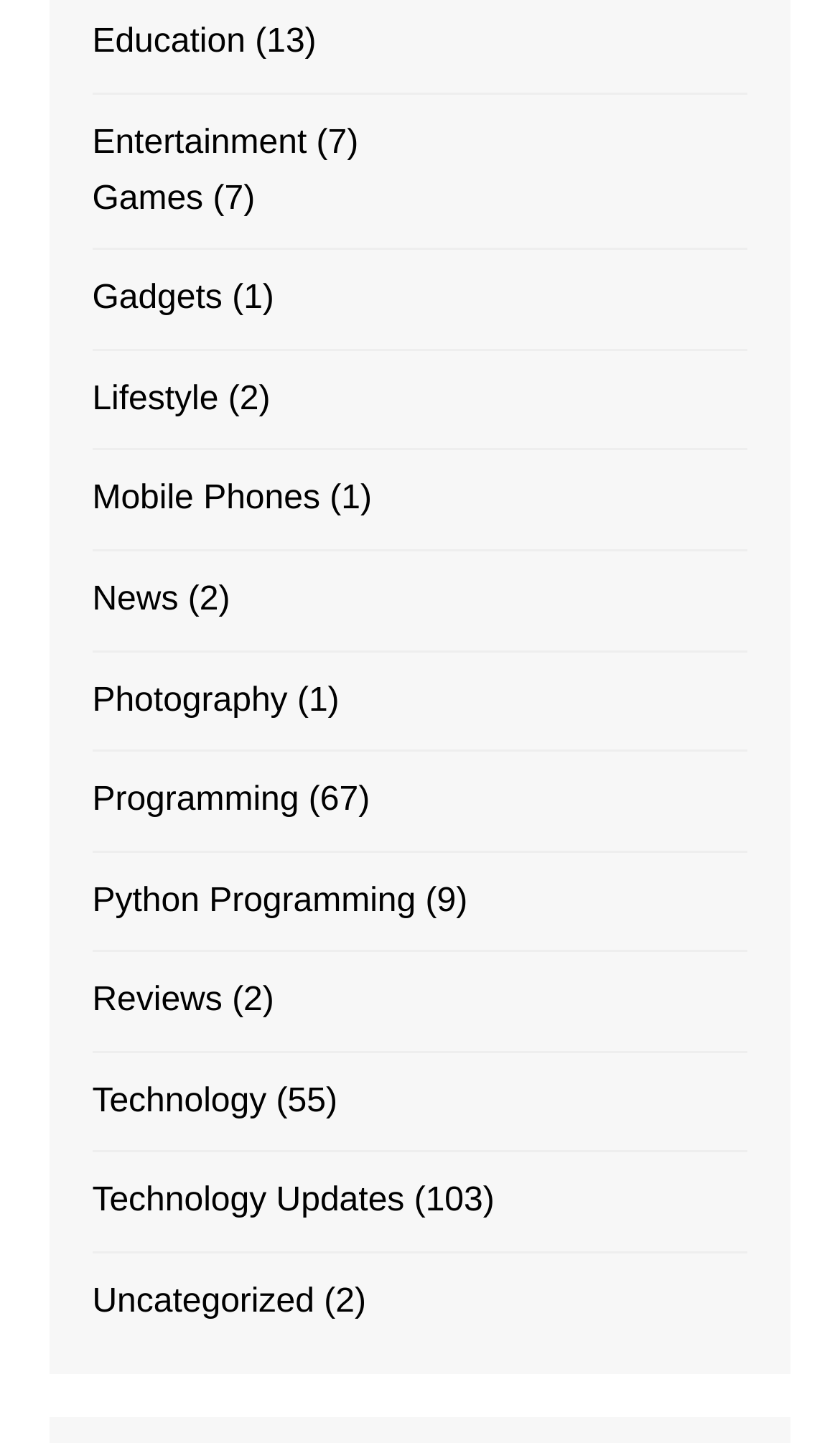Identify the bounding box coordinates for the region of the element that should be clicked to carry out the instruction: "Explore Photography". The bounding box coordinates should be four float numbers between 0 and 1, i.e., [left, top, right, bottom].

[0.11, 0.466, 0.342, 0.505]